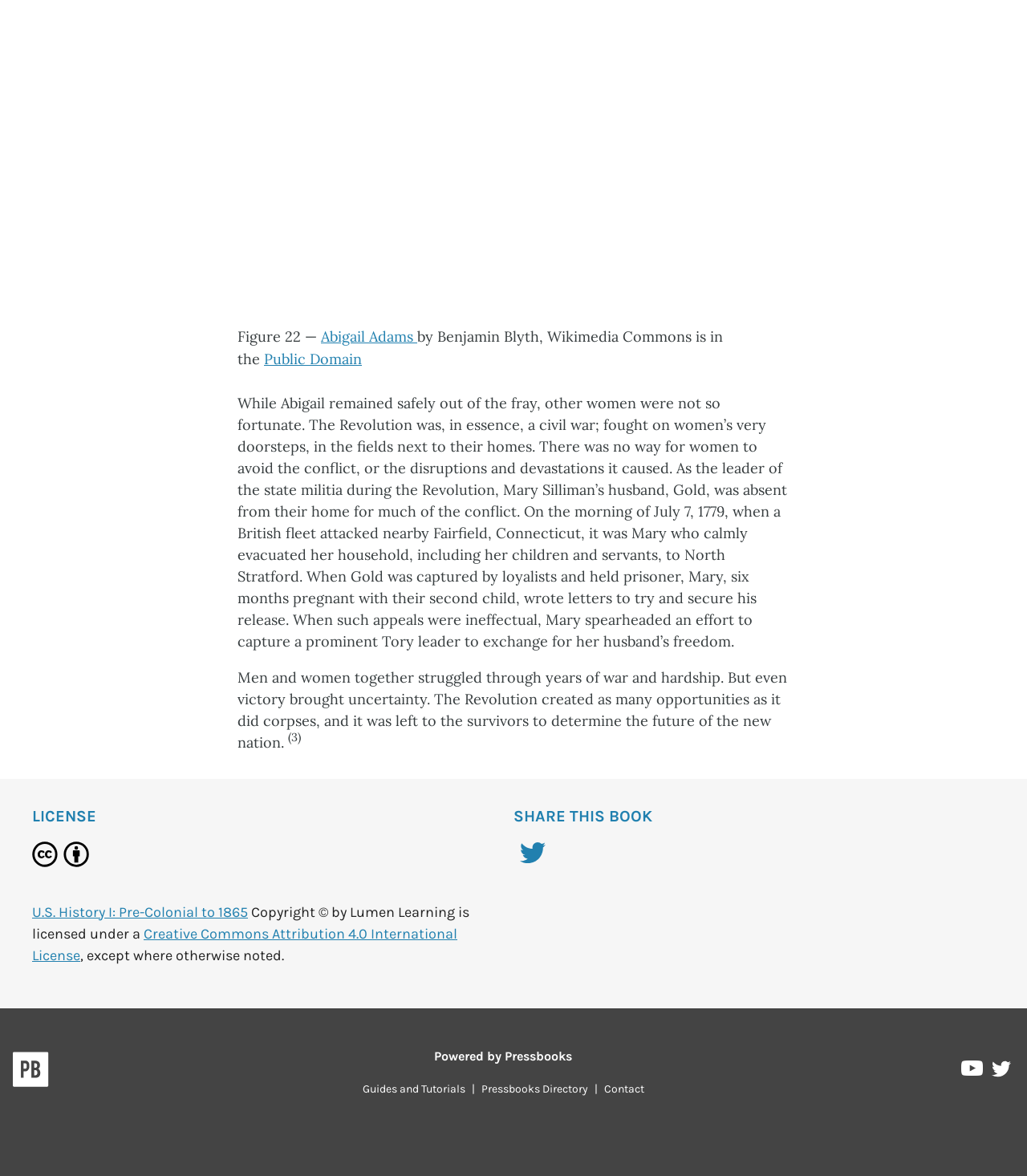What is the name of the organization that owns the copyright?
Analyze the image and provide a thorough answer to the question.

The text mentions 'Copyright © by Lumen Learning' which indicates that Lumen Learning owns the copyright.